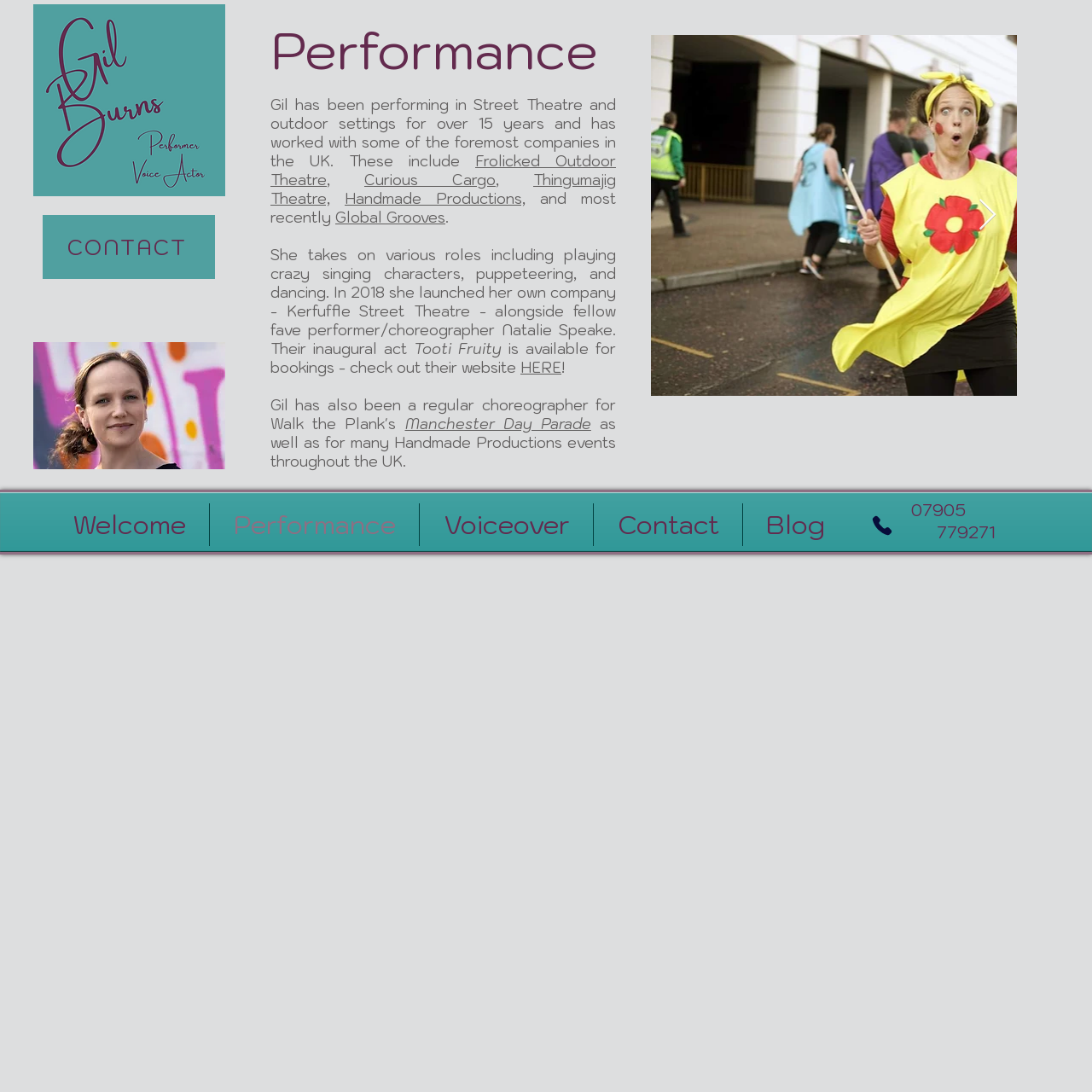Observe the image and answer the following question in detail: What is the name of Gil Burns' company?

According to the webpage, Gil Burns launched her own company, Kerfuffle Street Theatre, alongside fellow performer/choreographer Natalie Speake in 2018.